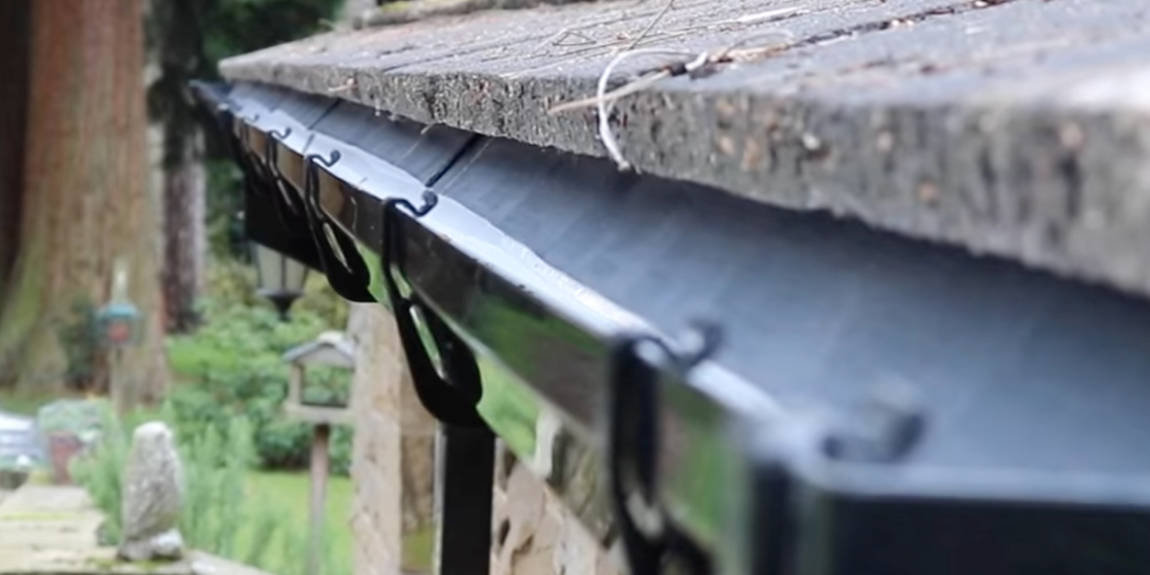What is the purpose of the gutter system?
Craft a detailed and extensive response to the question.

The caption highlights the importance of quality gutter solutions in protecting homes from potential water damage, implying that the primary purpose of the gutter system is to prevent water damage.